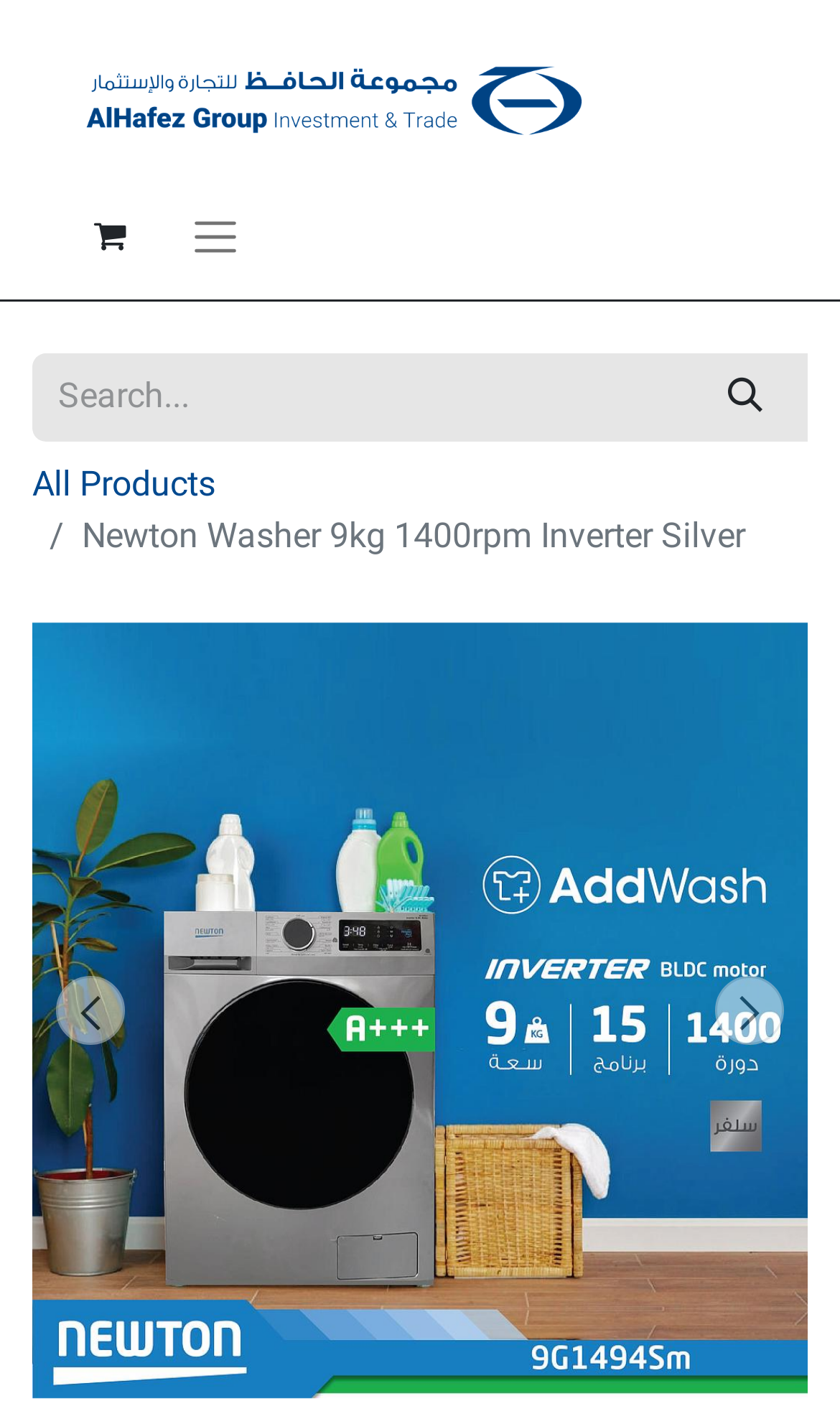Is the navigation menu expanded?
Please give a detailed answer to the question using the information shown in the image.

The button 'Toggle navigation' at coordinates [0.203, 0.134, 0.31, 0.199] has an attribute 'expanded' set to 'False', indicating that the navigation menu is not expanded.